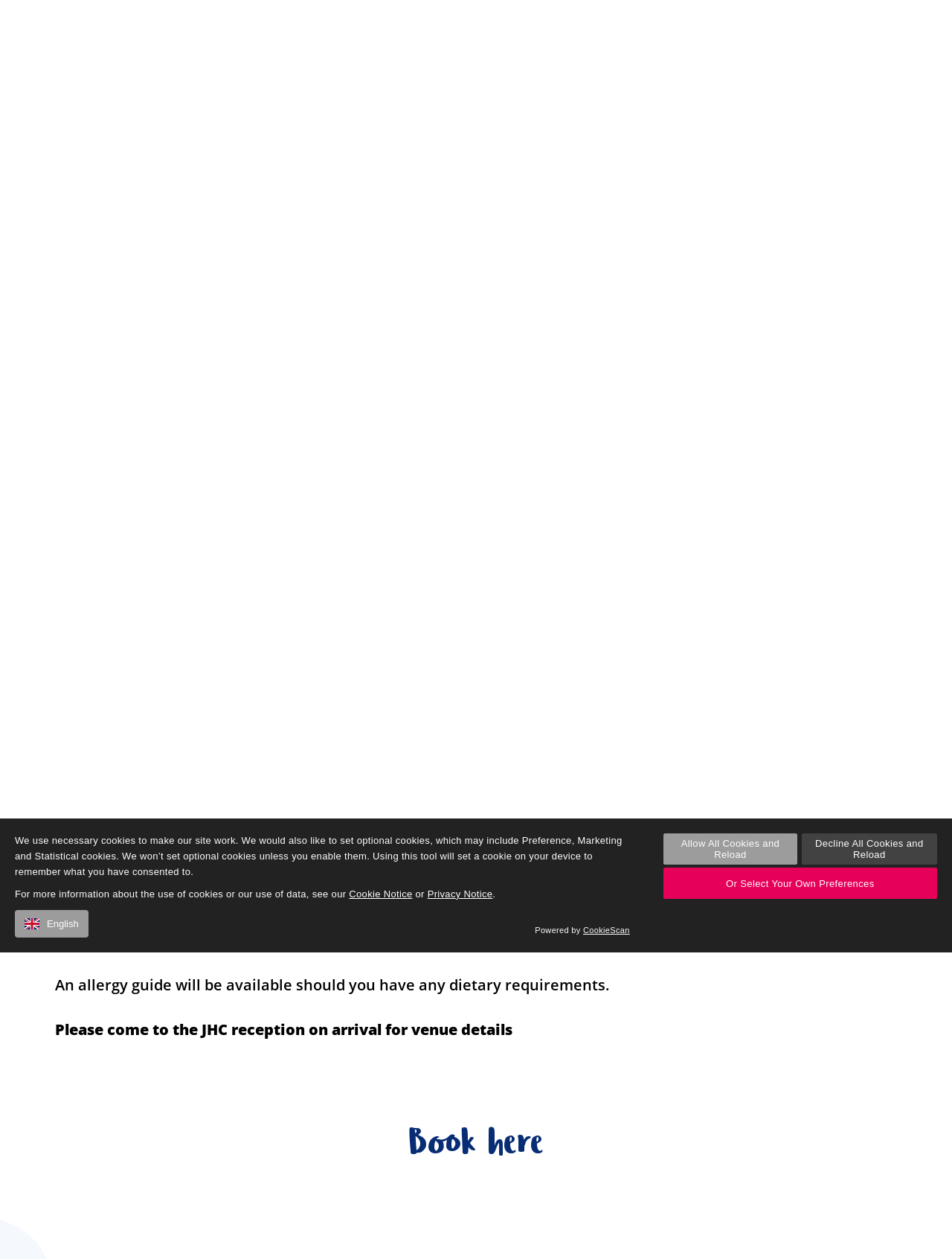Provide the bounding box coordinates of the UI element this sentence describes: "Shop".

[0.724, 0.0, 0.764, 0.019]